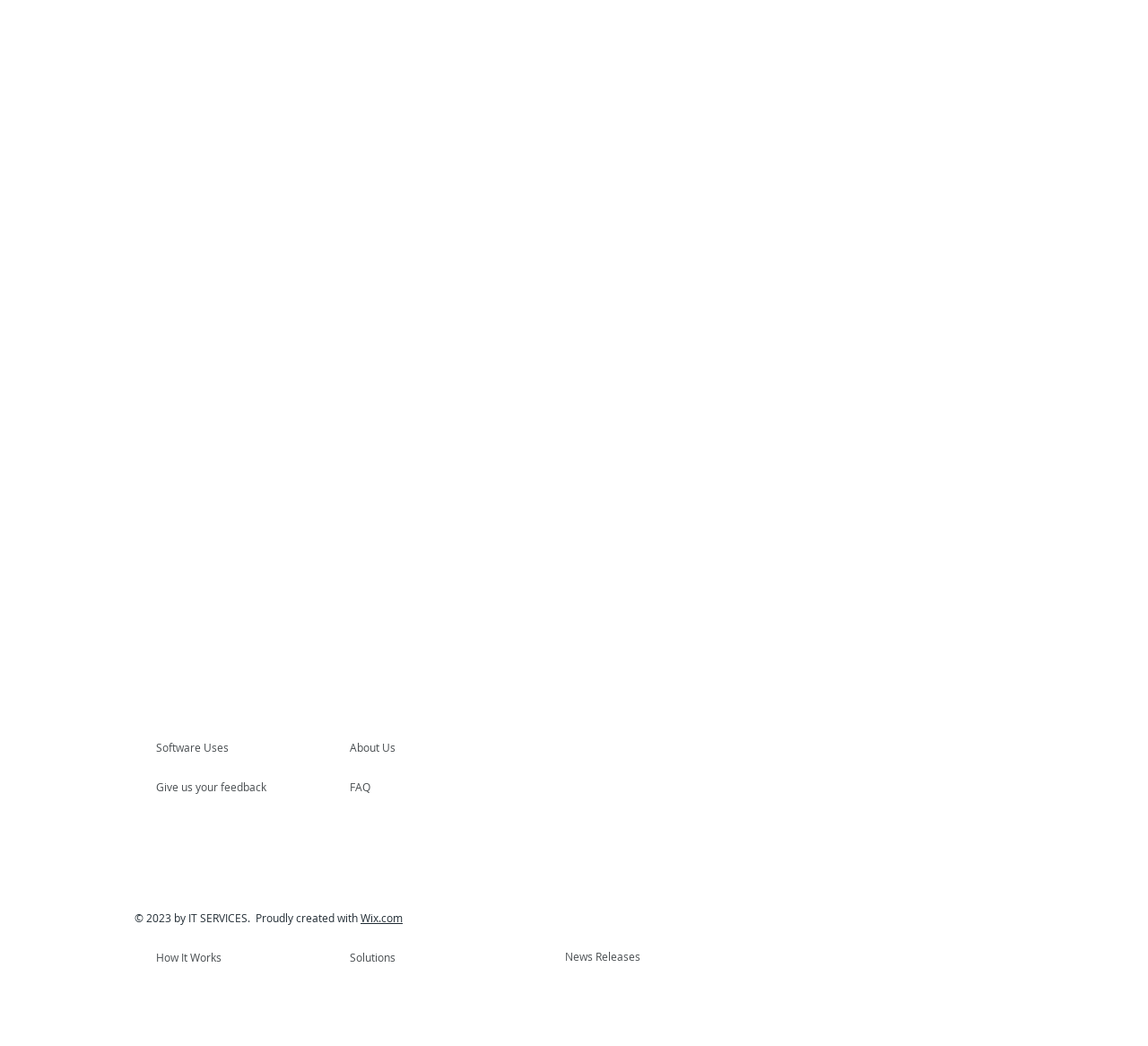Please respond in a single word or phrase: 
What is the last link in the footer section?

News Releases